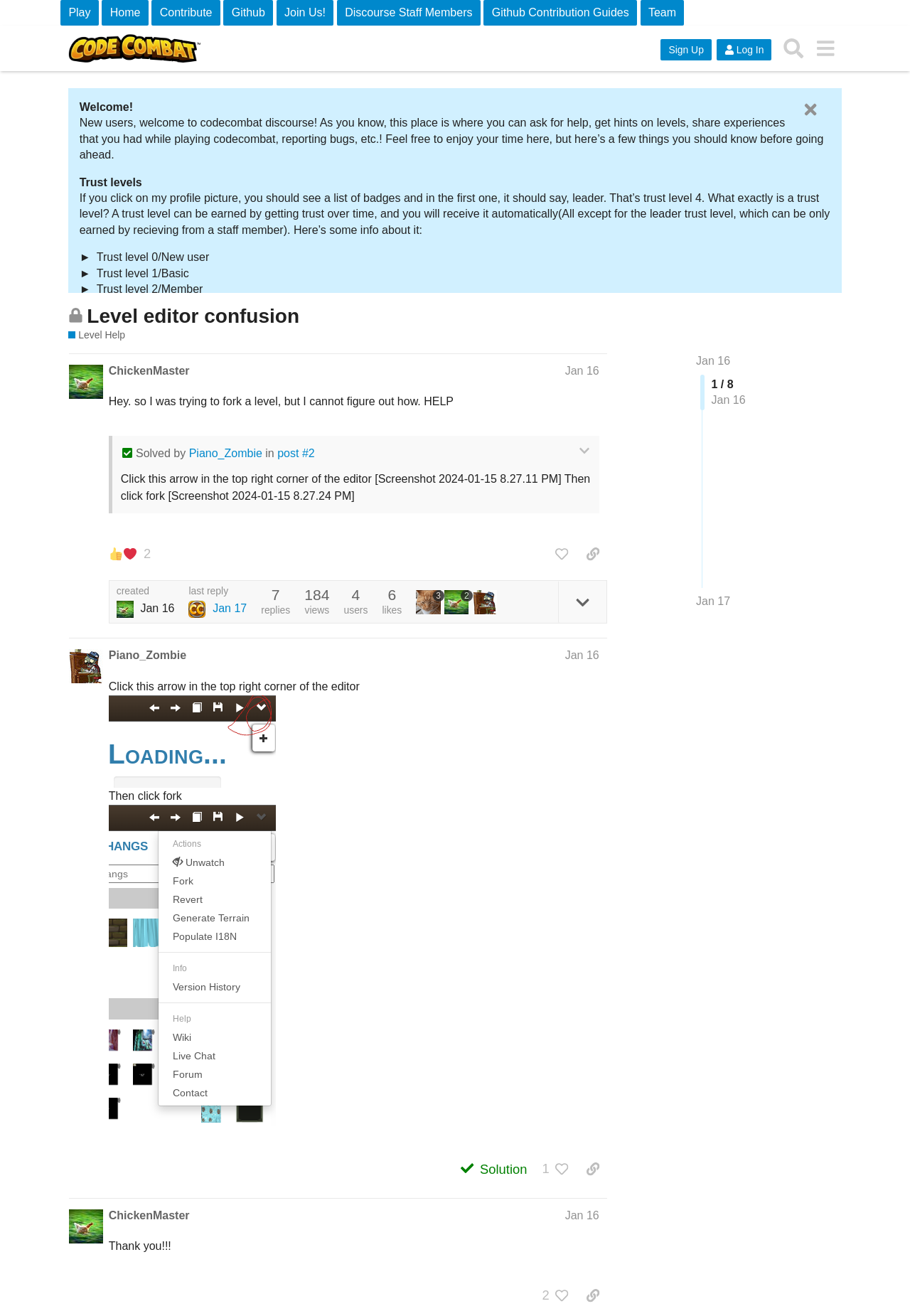Find the headline of the webpage and generate its text content.

Level editor confusion